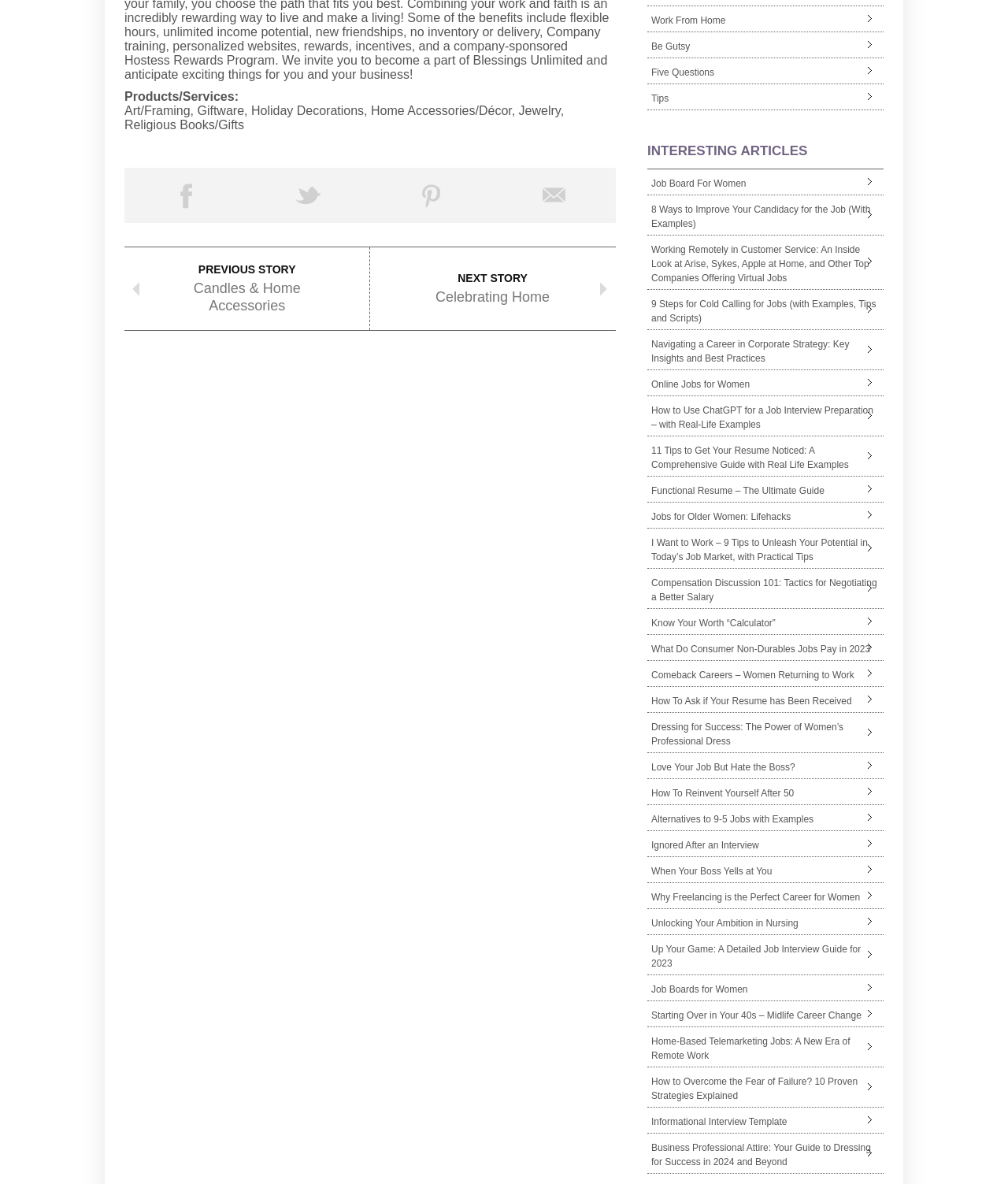Determine the bounding box for the HTML element described here: "Jobs for Older Women: Lifehacks". The coordinates should be given as [left, top, right, bottom] with each number being a float between 0 and 1.

[0.642, 0.424, 0.877, 0.446]